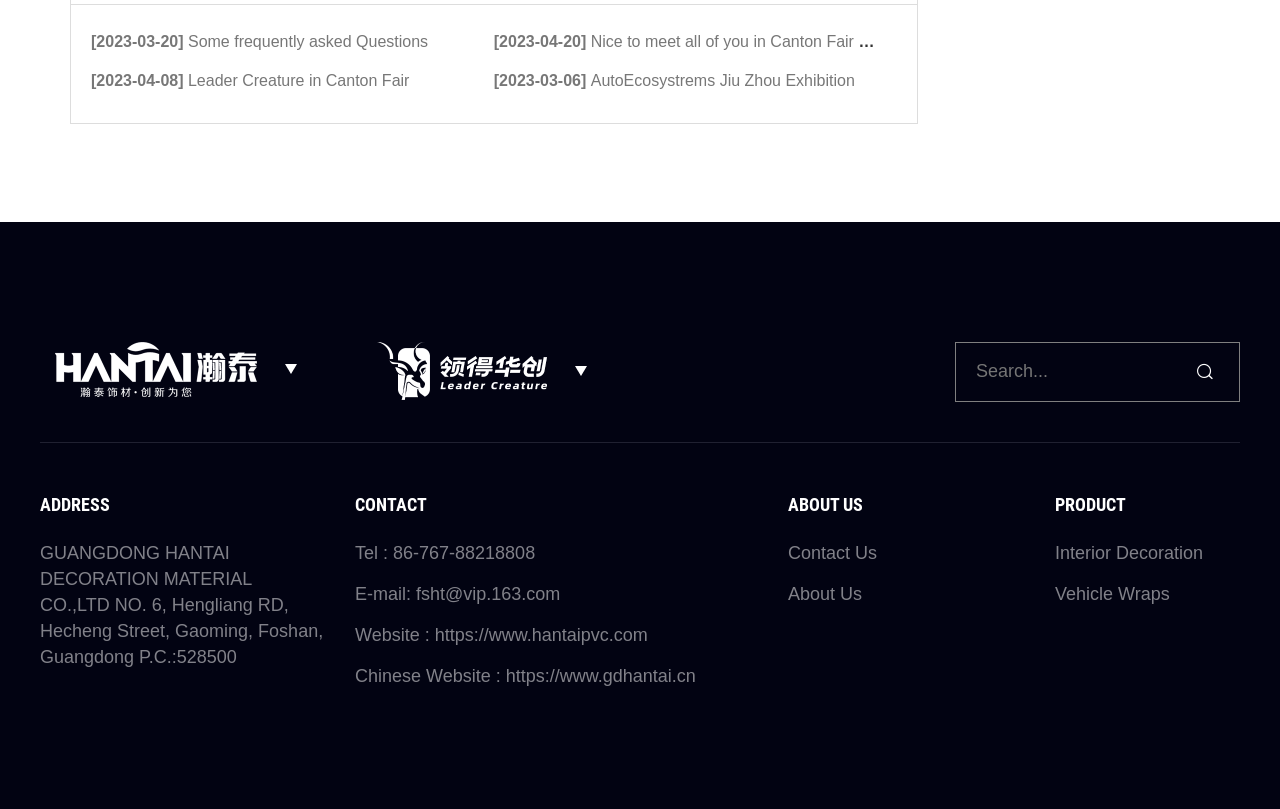Provide the bounding box coordinates of the area you need to click to execute the following instruction: "View the Chinese website".

[0.395, 0.823, 0.544, 0.848]